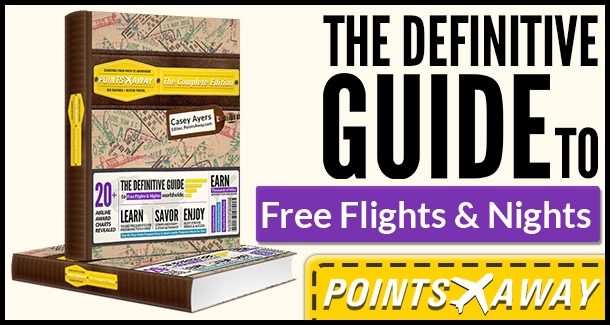What is the focus of the guide?
Respond to the question with a single word or phrase according to the image.

Travel rewards